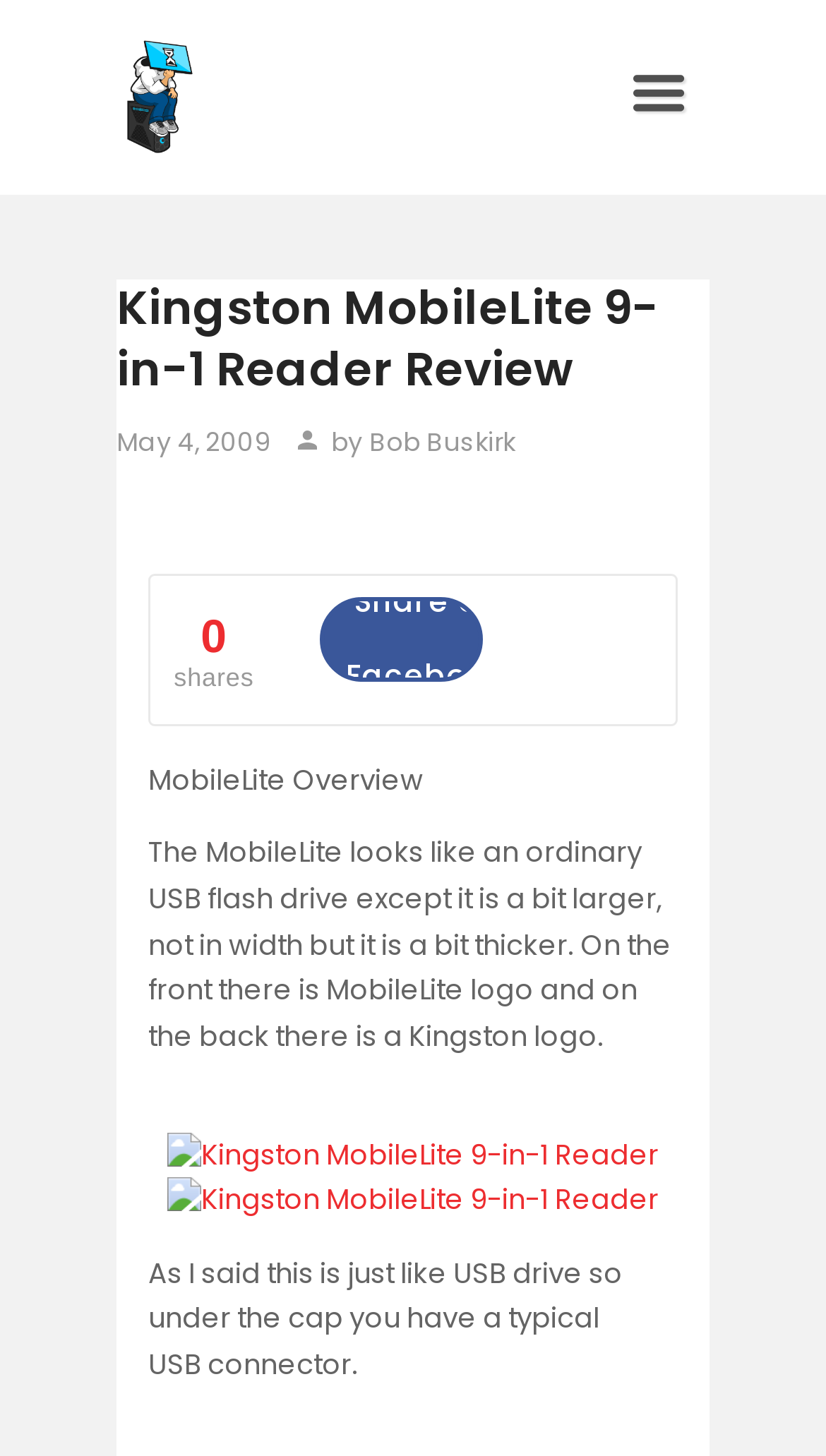Find the bounding box coordinates of the element to click in order to complete this instruction: "View 'Recent Posts'". The bounding box coordinates must be four float numbers between 0 and 1, denoted as [left, top, right, bottom].

None